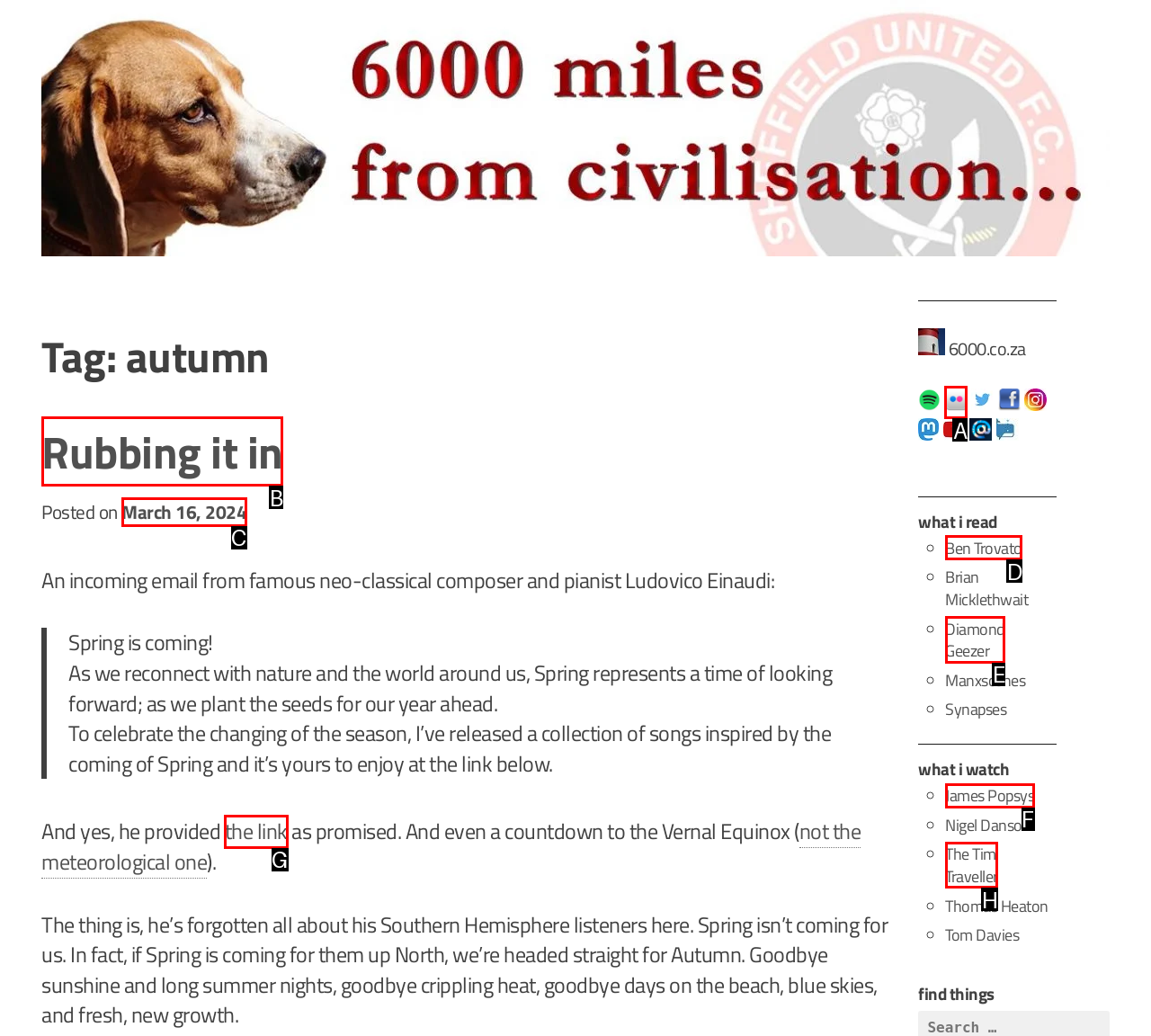Determine which UI element I need to click to achieve the following task: Open the link to Ludovico Einaudi's collection of songs Provide your answer as the letter of the selected option.

G